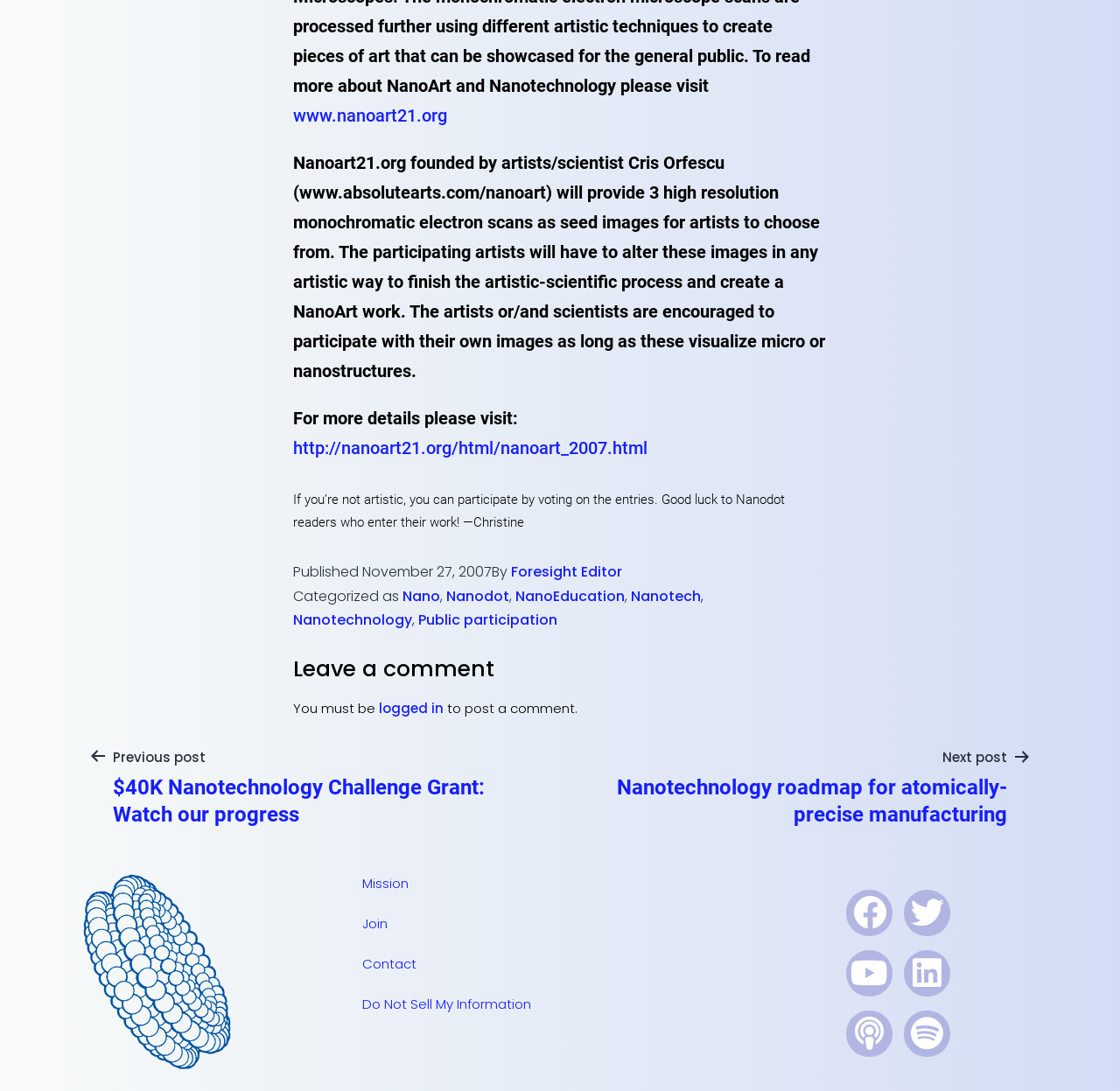Can you identify the bounding box coordinates of the clickable region needed to carry out this instruction: 'Follow on Facebook'? The coordinates should be four float numbers within the range of 0 to 1, stated as [left, top, right, bottom].

[0.756, 0.815, 0.797, 0.858]